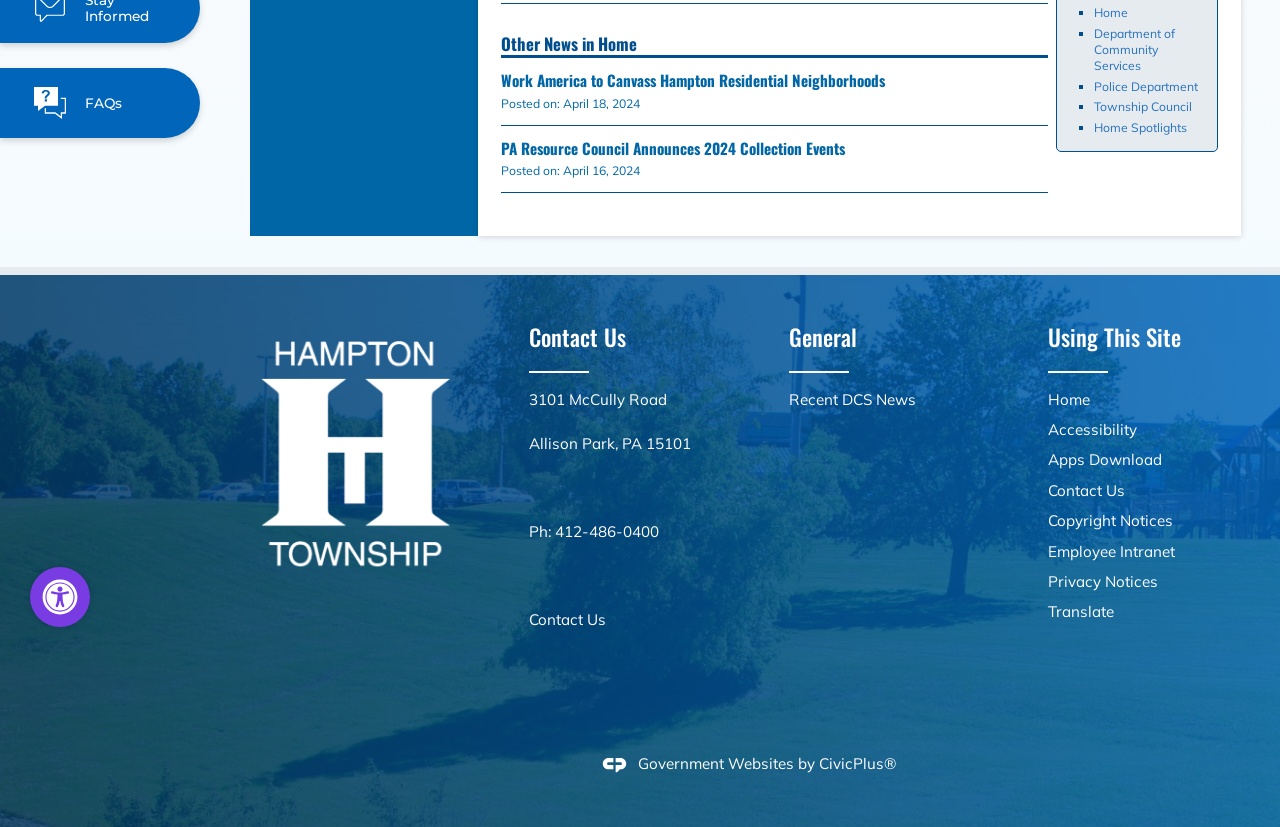Please determine the bounding box of the UI element that matches this description: 412-486-0400. The coordinates should be given as (top-left x, top-left y, bottom-right x, bottom-right y), with all values between 0 and 1.

[0.434, 0.631, 0.515, 0.654]